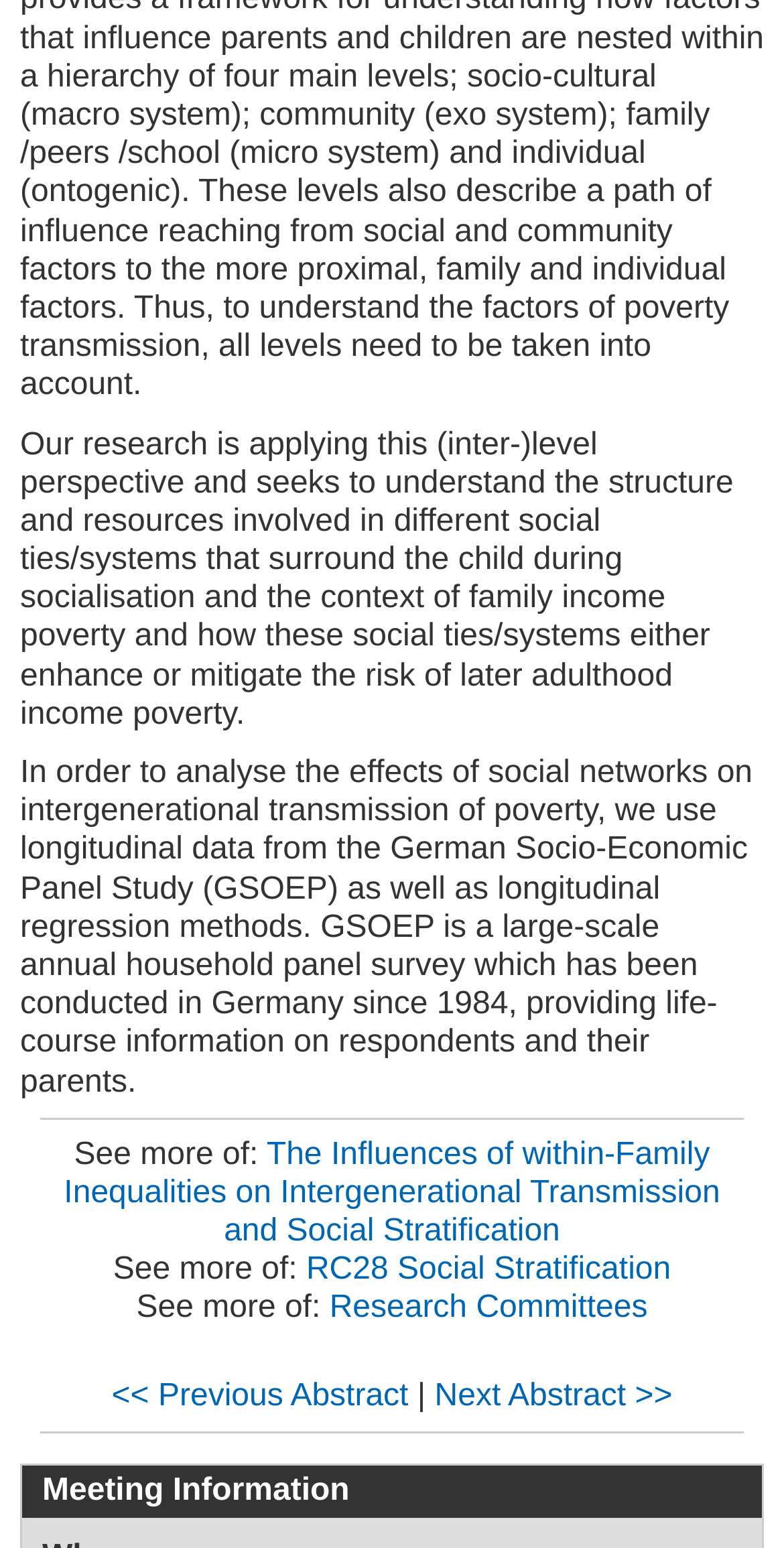Respond with a single word or phrase:
What data is used for the analysis?

GSOEP